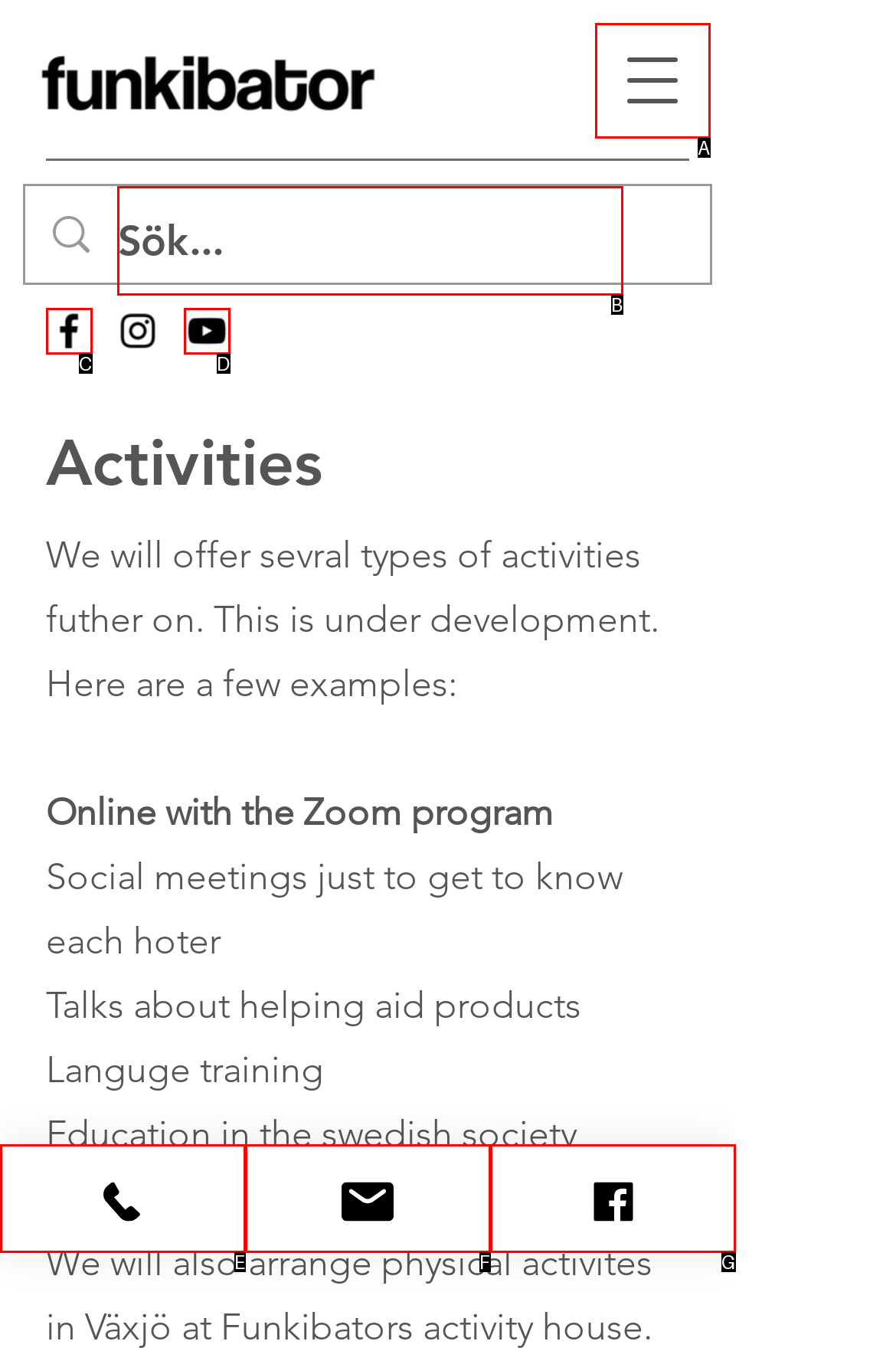Identify the HTML element that corresponds to the description: aria-label="Open navigation menu" Provide the letter of the matching option directly from the choices.

A